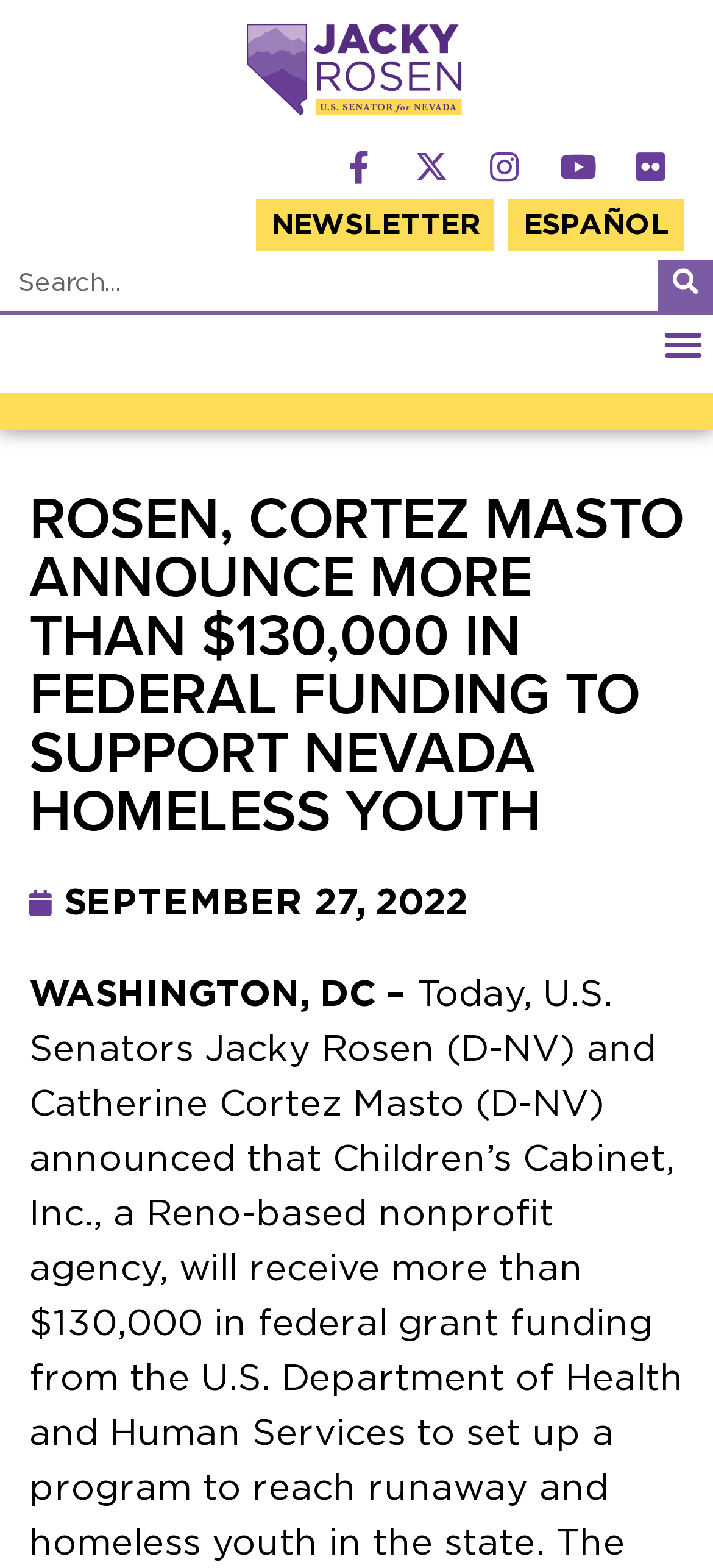What social media platform is represented by the icon?
Give a comprehensive and detailed explanation for the question.

The icon is located at the top of the webpage with a bounding box coordinate of [0.456, 0.085, 0.549, 0.127]. The link element associated with the icon is 'Facebook-f ', which suggests that the icon represents the Facebook social media platform.